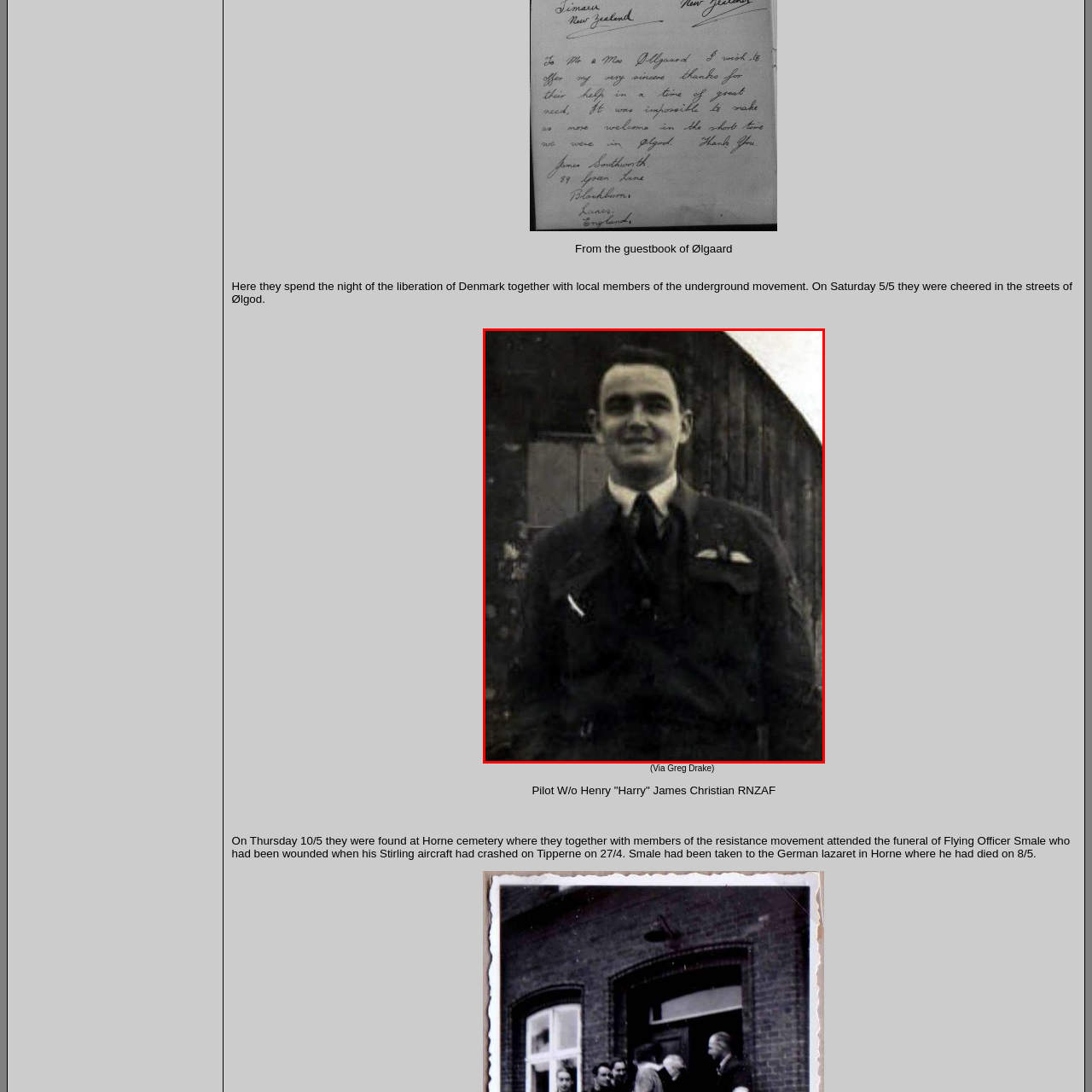Provide a thorough description of the scene captured within the red rectangle.

This image features a smiling young man dressed in a military uniform, likely from World War II. He stands confidently in front of a barn-like structure, suggesting a rural or wartime backdrop. The photograph is likely a historical depiction from the liberation of Denmark, as referenced in the accompanying text about local members of the underground movement. This setting reflects a moment of camaraderie and resilience during a pivotal time in history, particularly as the man is possibly one of the pilots mentioned, specifically Henry "Harry" James Christian from the RNZAF. He is associated with significant events that followed the liberation, including attending the funeral of his fellow officer at Horne cemetery. The image captures not only the individual but also the broader narrative of bravery and sacrifice during a tumultuous period.